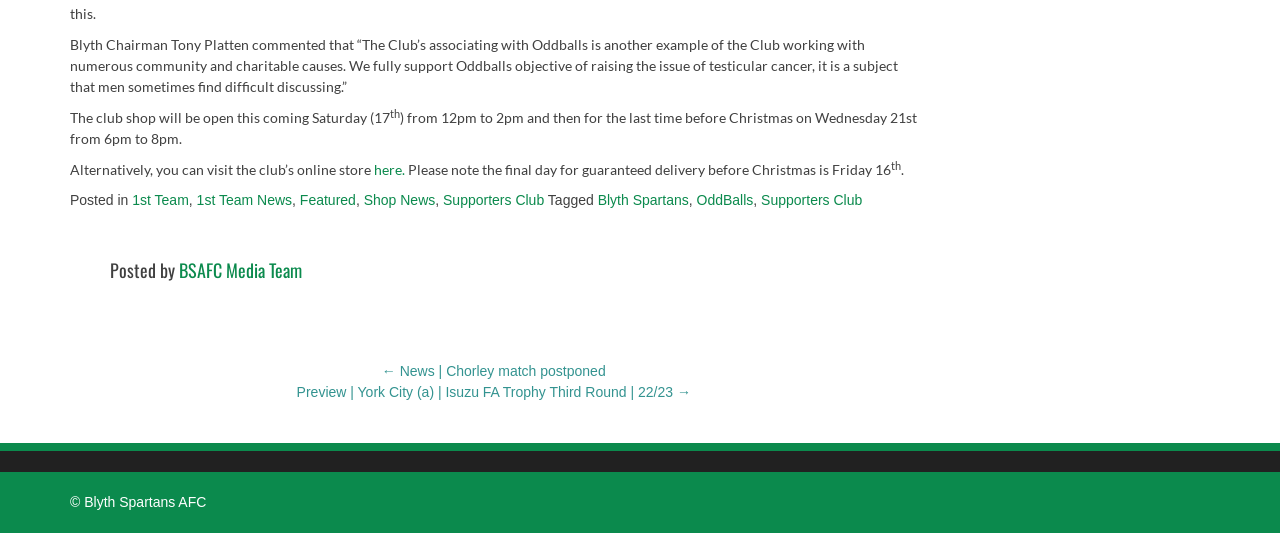Can you specify the bounding box coordinates for the region that should be clicked to fulfill this instruction: "Check the post by BSAFC Media Team".

[0.14, 0.483, 0.236, 0.532]